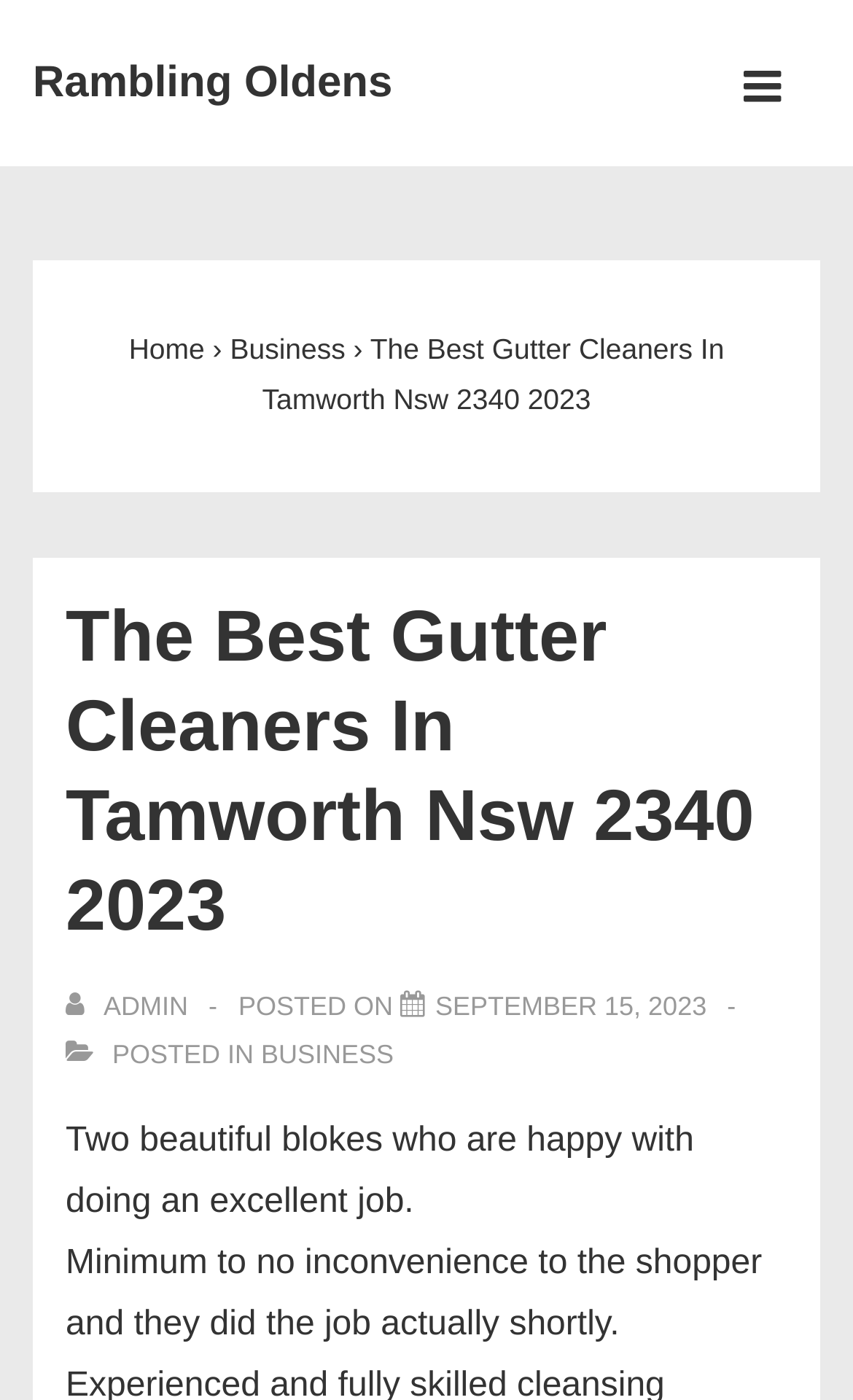Describe all the significant parts and information present on the webpage.

The webpage appears to be a blog post about the best gutter cleaners in Tamworth, NSW 2340, published in 2023. At the top left, there is a link to the website's homepage, "Rambling Oldens", and a main navigation menu with a "MENU" button on the top right. Below the navigation menu, there are links to different sections of the website, including "Home" and "Business".

The main content of the webpage is a blog post titled "The Best Gutter Cleaners In Tamworth Nsw 2340 2023", which takes up most of the page. The title is followed by a heading with the same text, and then a section with the author's name, "admin", and a link to view all posts by the author. Below this, there is a section with the post's date, "SEPTEMBER 15, 2023", and a category label, "BUSINESS".

The main body of the blog post consists of two paragraphs of text, which appear to be customer testimonials or reviews of the gutter cleaning service. The first paragraph describes two workers who did an excellent job, and the second paragraph mentions that the job was done quickly and with minimal inconvenience to the customer.